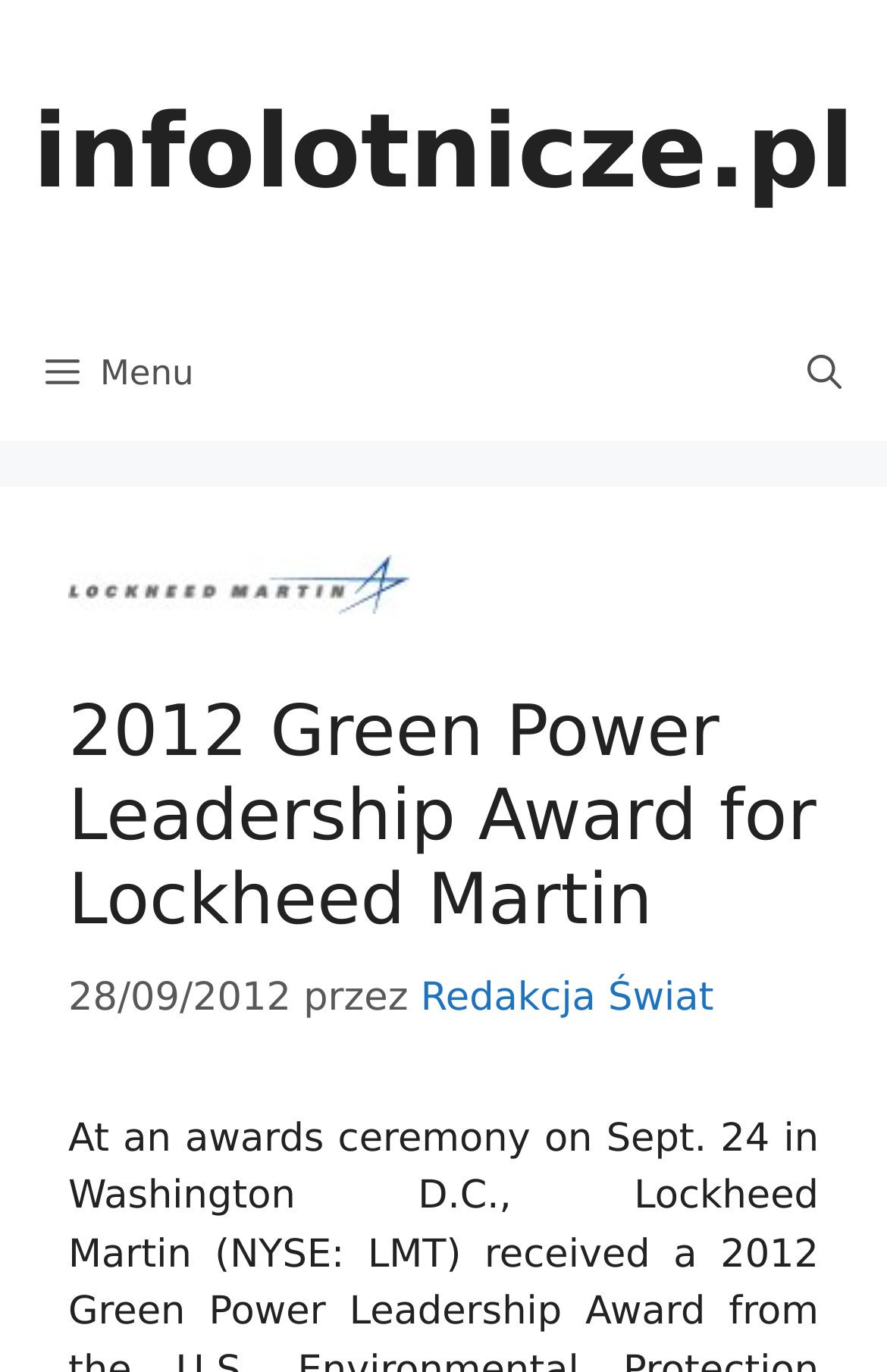Identify the bounding box of the UI element described as follows: "aria-label="Open Search Bar"". Provide the coordinates as four float numbers in the range of 0 to 1 [left, top, right, bottom].

[0.859, 0.222, 1.0, 0.322]